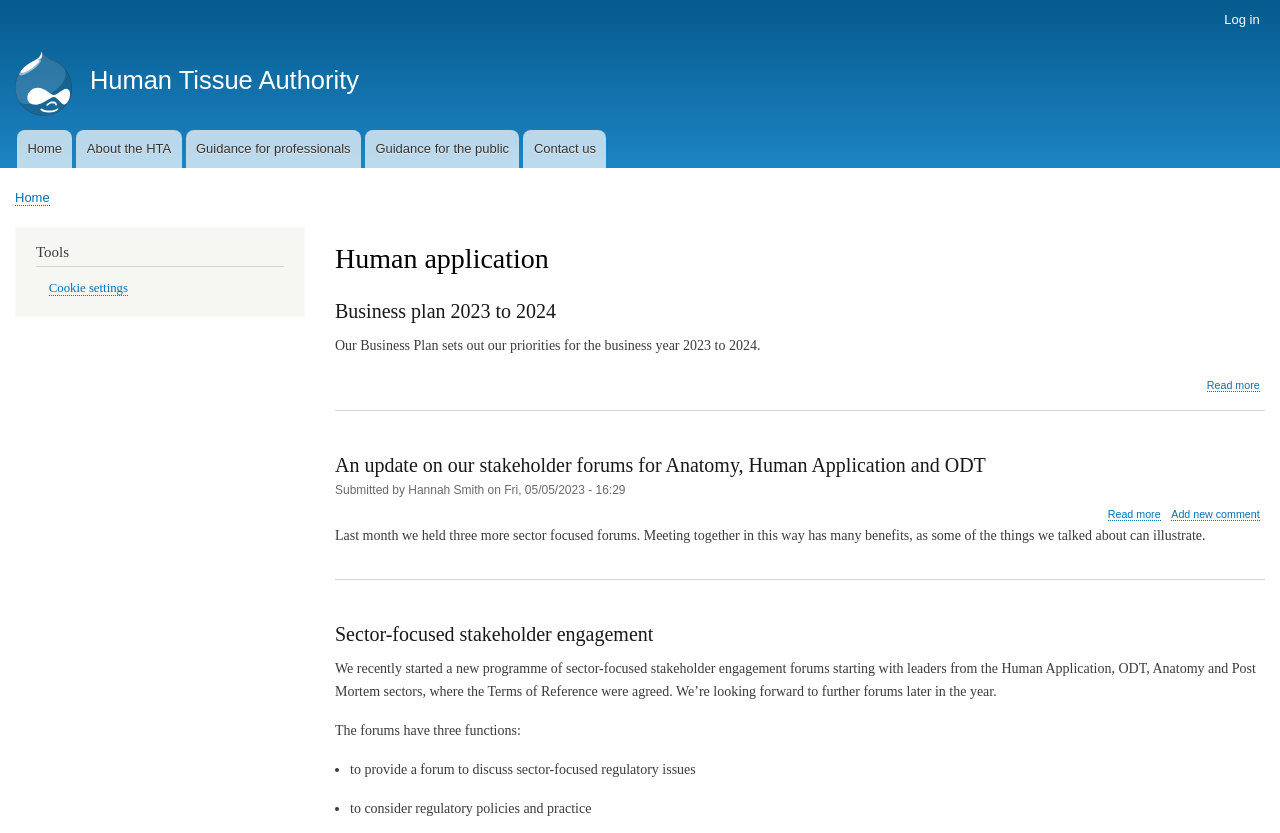What is the title of the first article?
Refer to the image and provide a detailed answer to the question.

I looked at the article element with a bounding box of [0.262, 0.345, 0.988, 0.494] and found that the first heading inside it is 'Business plan 2023 to 2024', which is the title of the first article.